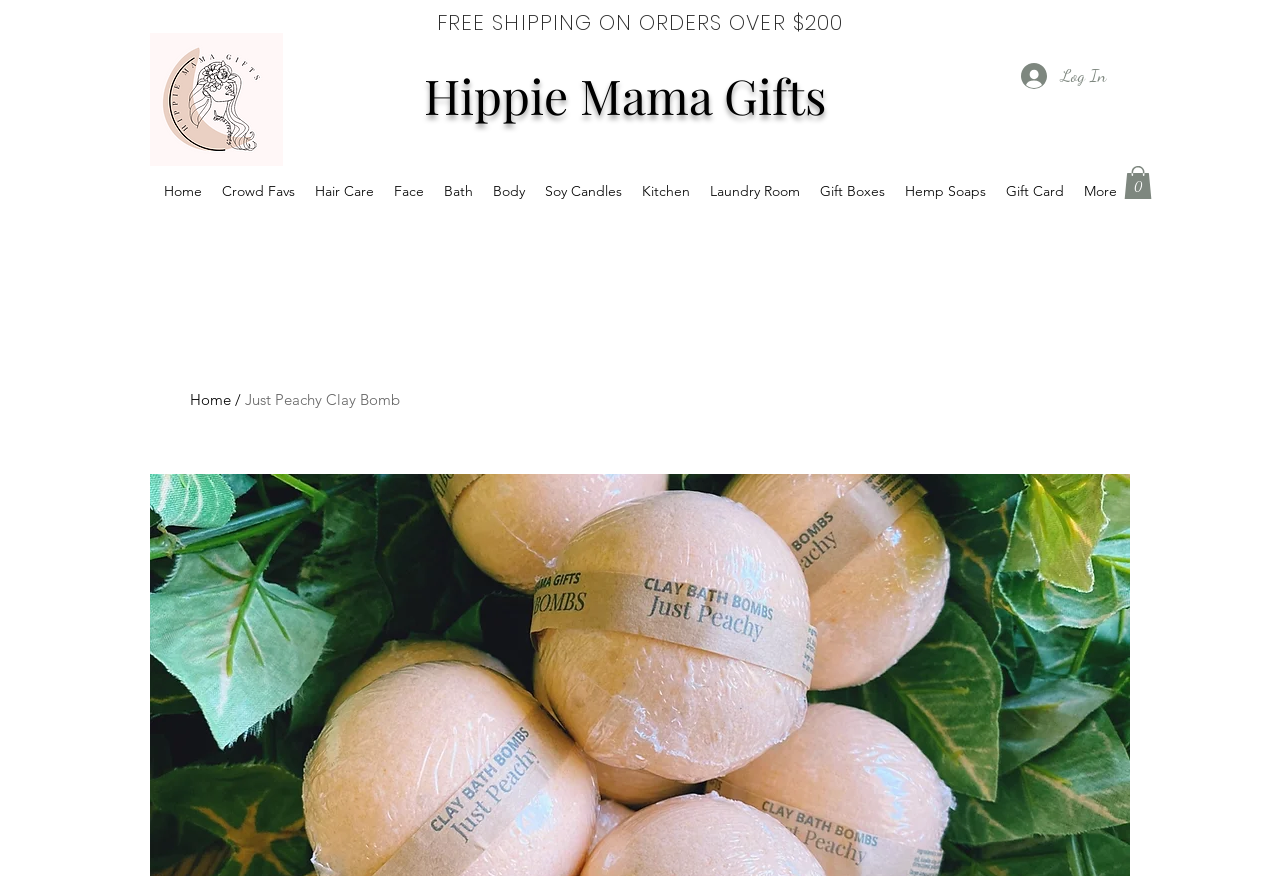Please mark the bounding box coordinates of the area that should be clicked to carry out the instruction: "Go to the 'Bath' section".

[0.339, 0.201, 0.377, 0.235]